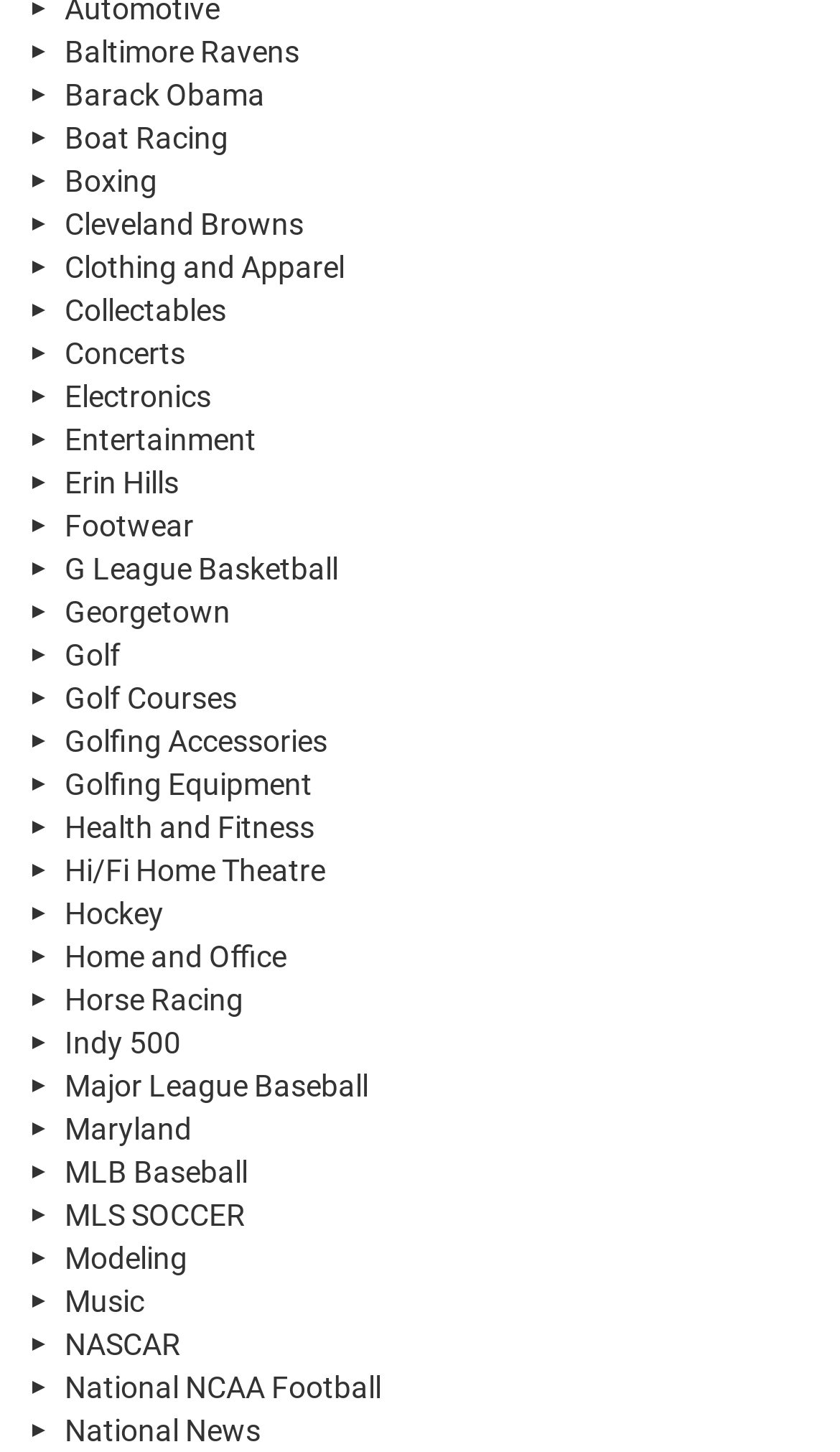Please determine the bounding box coordinates of the clickable area required to carry out the following instruction: "Visit Georgetown". The coordinates must be four float numbers between 0 and 1, represented as [left, top, right, bottom].

[0.026, 0.406, 0.974, 0.435]